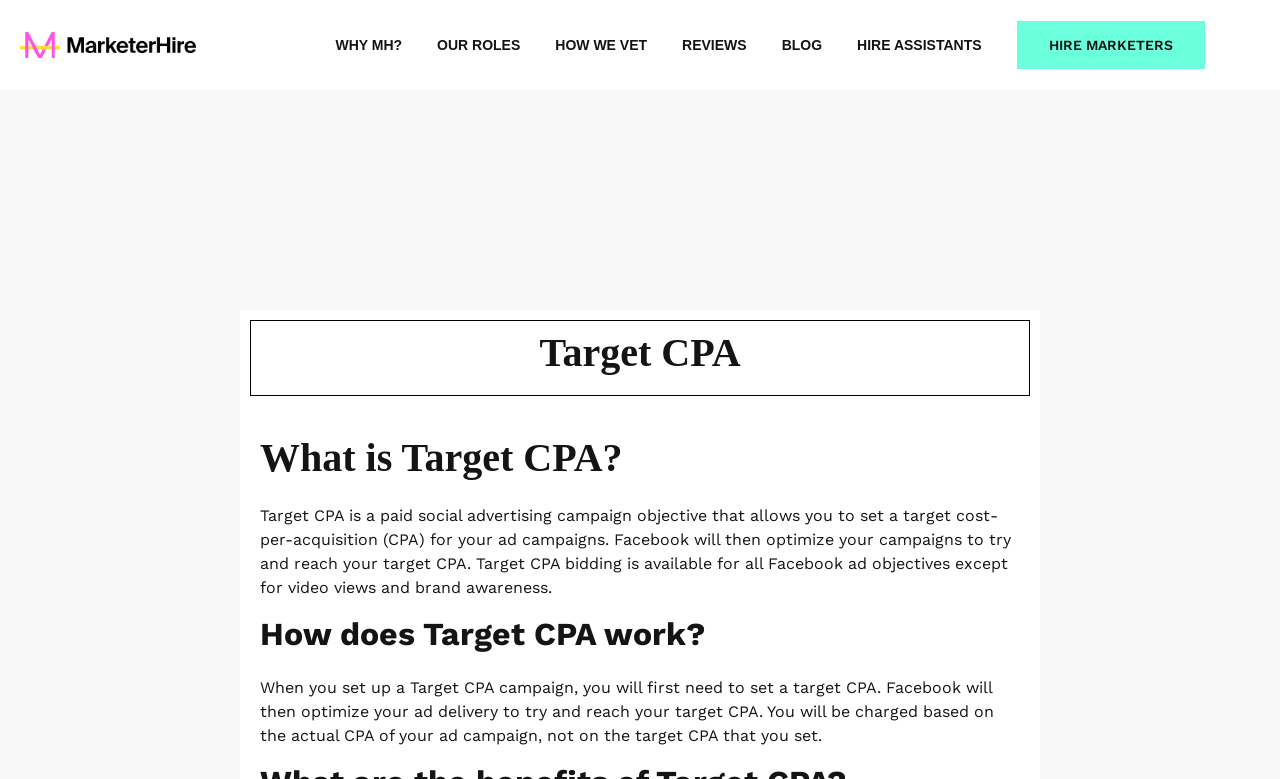Provide a one-word or one-phrase answer to the question:
What is the purpose of Target CPA bidding?

To reach target CPA